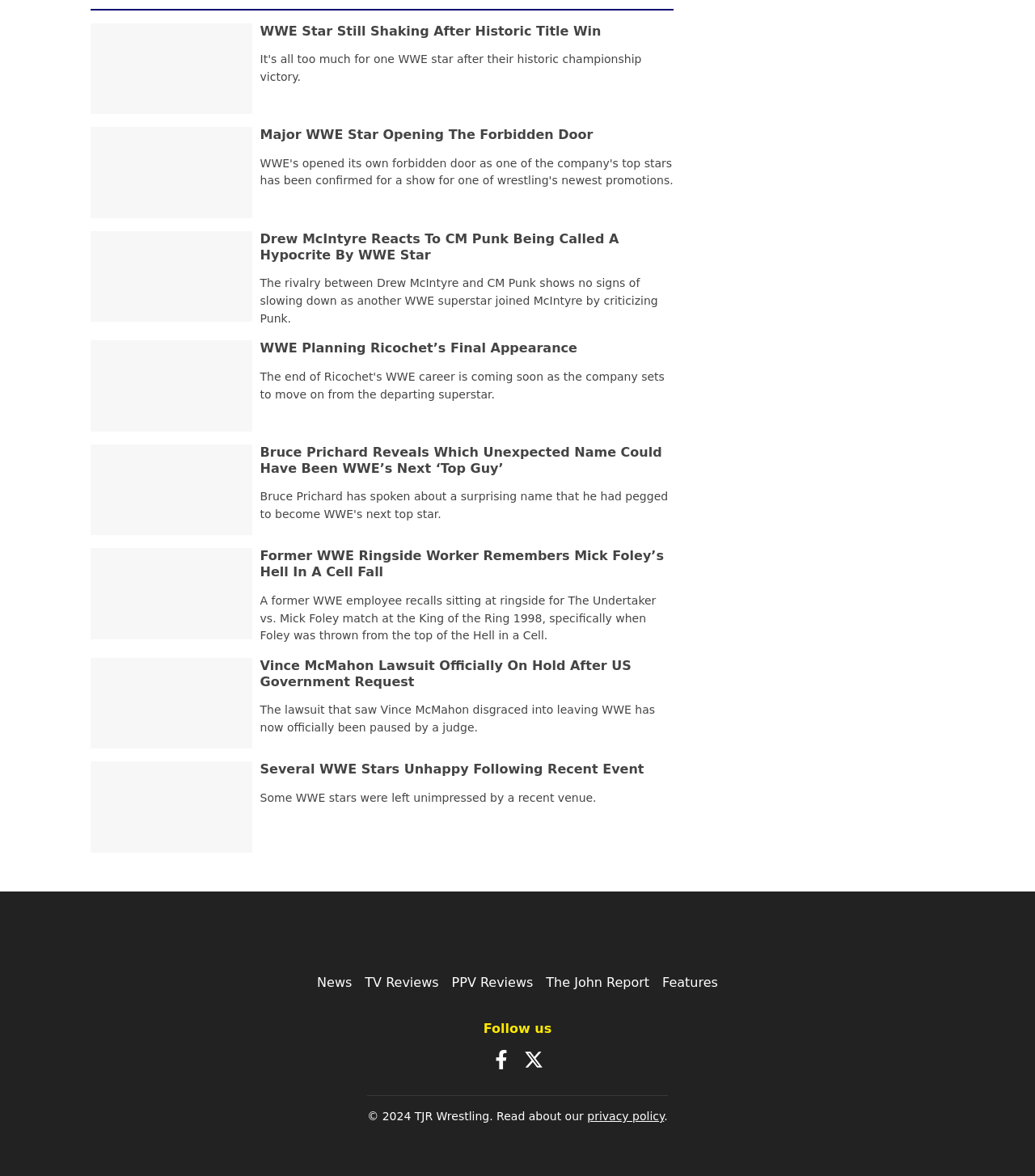What is the name of the social media platform with an 'X' logo?
Answer the question with a detailed and thorough explanation.

The social media platform with an 'X' logo is referred to as 'X X' in the 'Follow us' section, which suggests that the platform's name is simply 'X'.